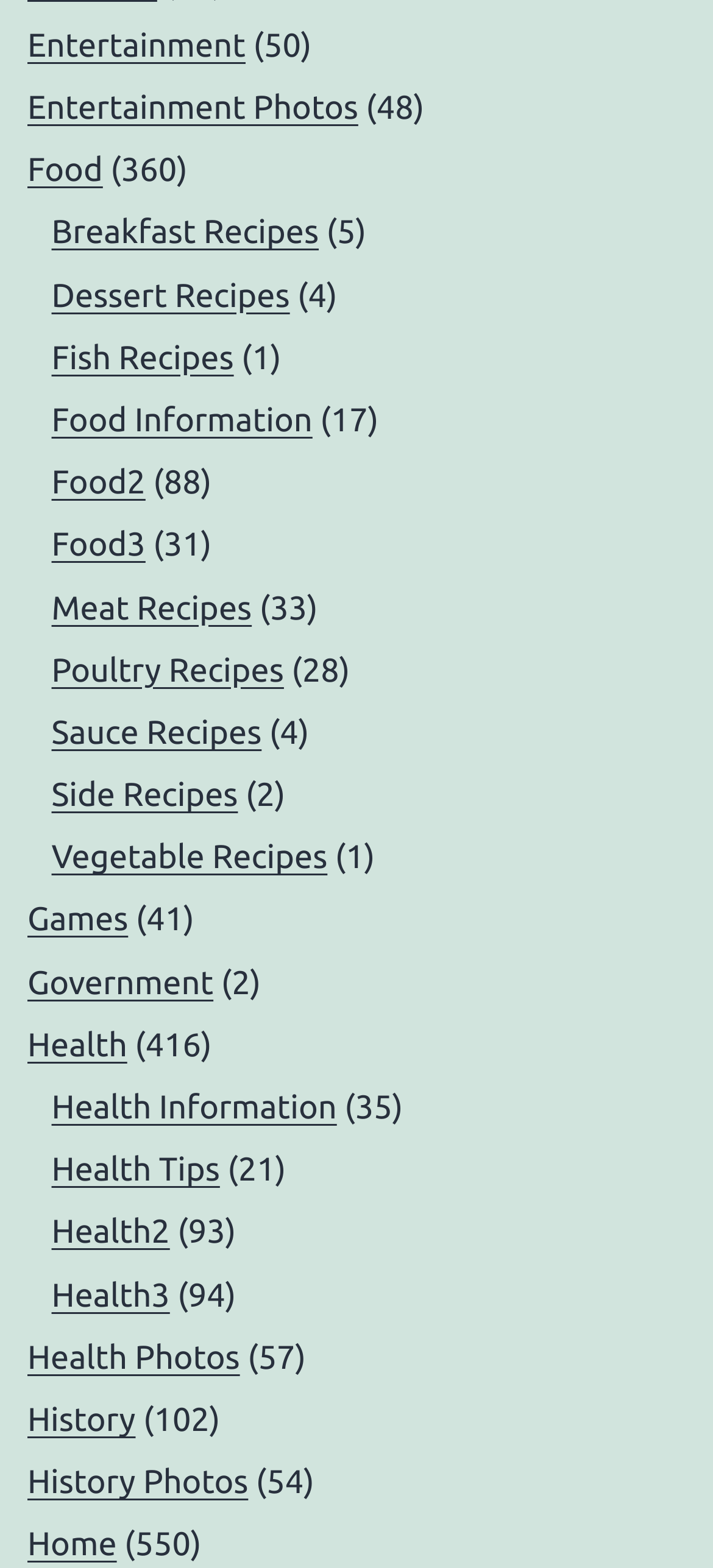How many entertainment photos are there?
Could you answer the question in a detailed manner, providing as much information as possible?

I found the link 'Entertainment Photos' and saw that it has a number '50' in parentheses next to it, which indicates that there are 50 entertainment photos.